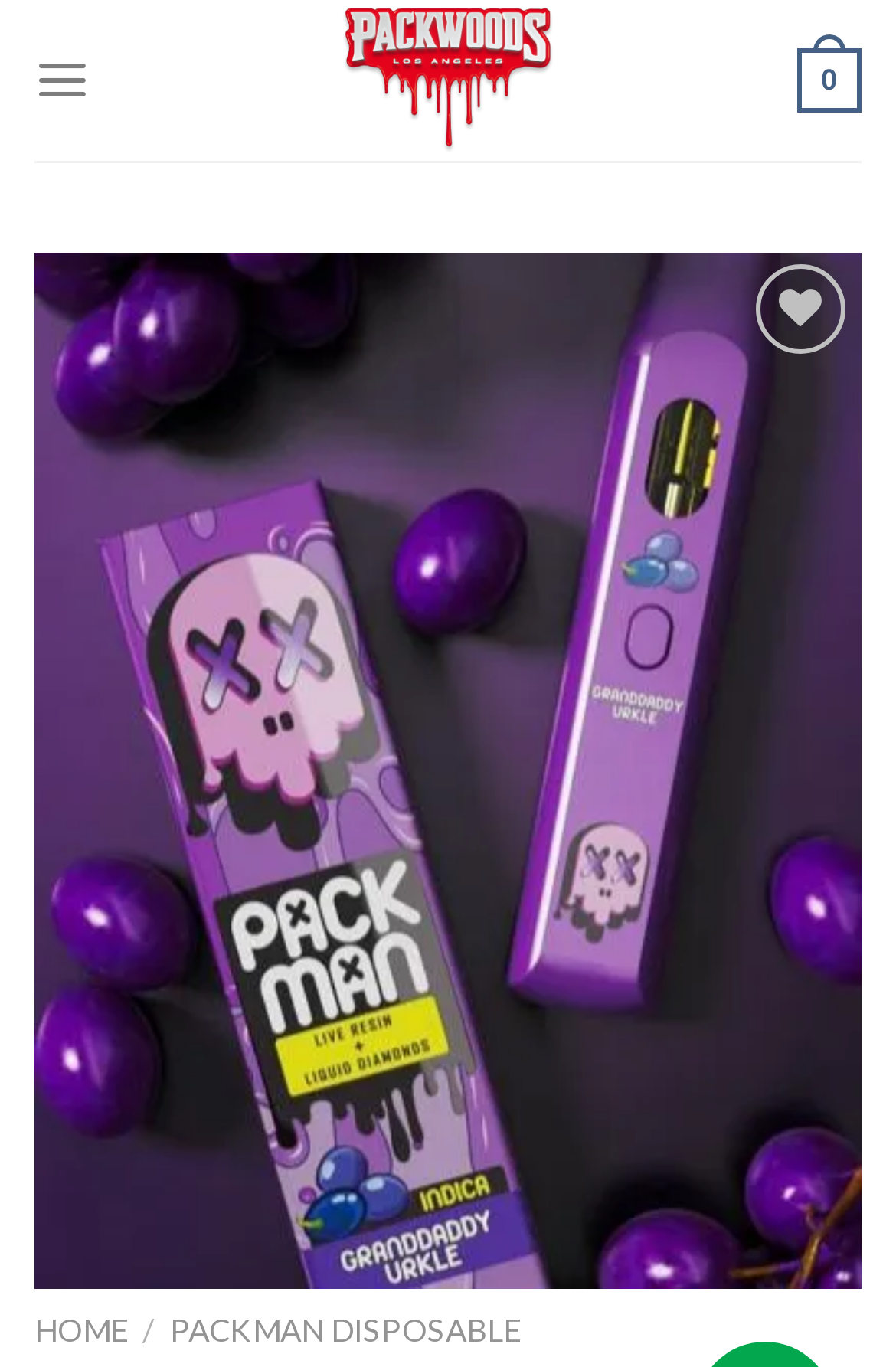Given the description parent_node: Add to wishlist aria-label="Wishlist", predict the bounding box coordinates of the UI element. Ensure the coordinates are in the format (top-left x, top-left y, bottom-right x, bottom-right y) and all values are between 0 and 1.

[0.844, 0.193, 0.944, 0.258]